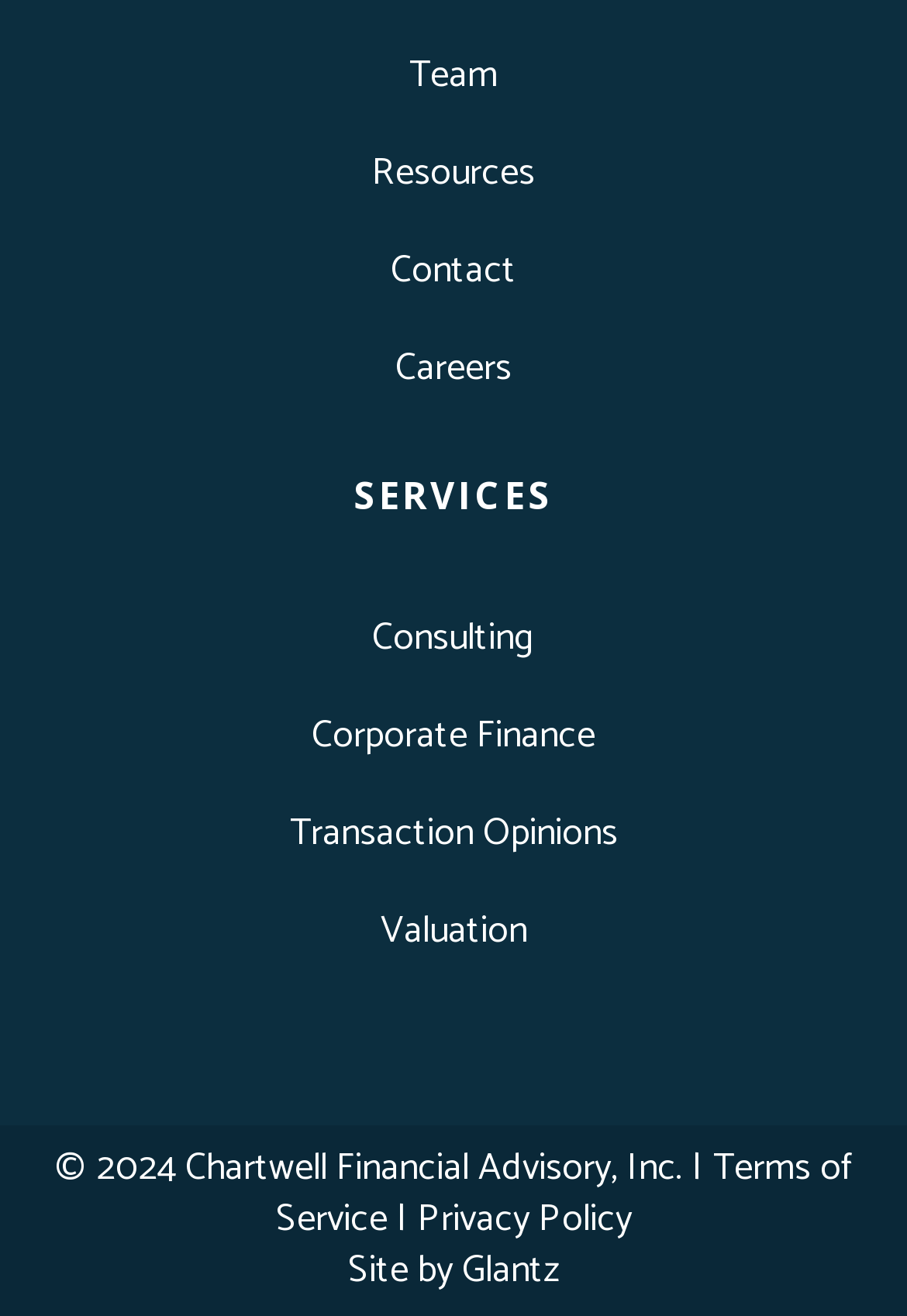Please determine the bounding box coordinates of the clickable area required to carry out the following instruction: "visit Glantz website". The coordinates must be four float numbers between 0 and 1, represented as [left, top, right, bottom].

[0.509, 0.942, 0.617, 0.989]